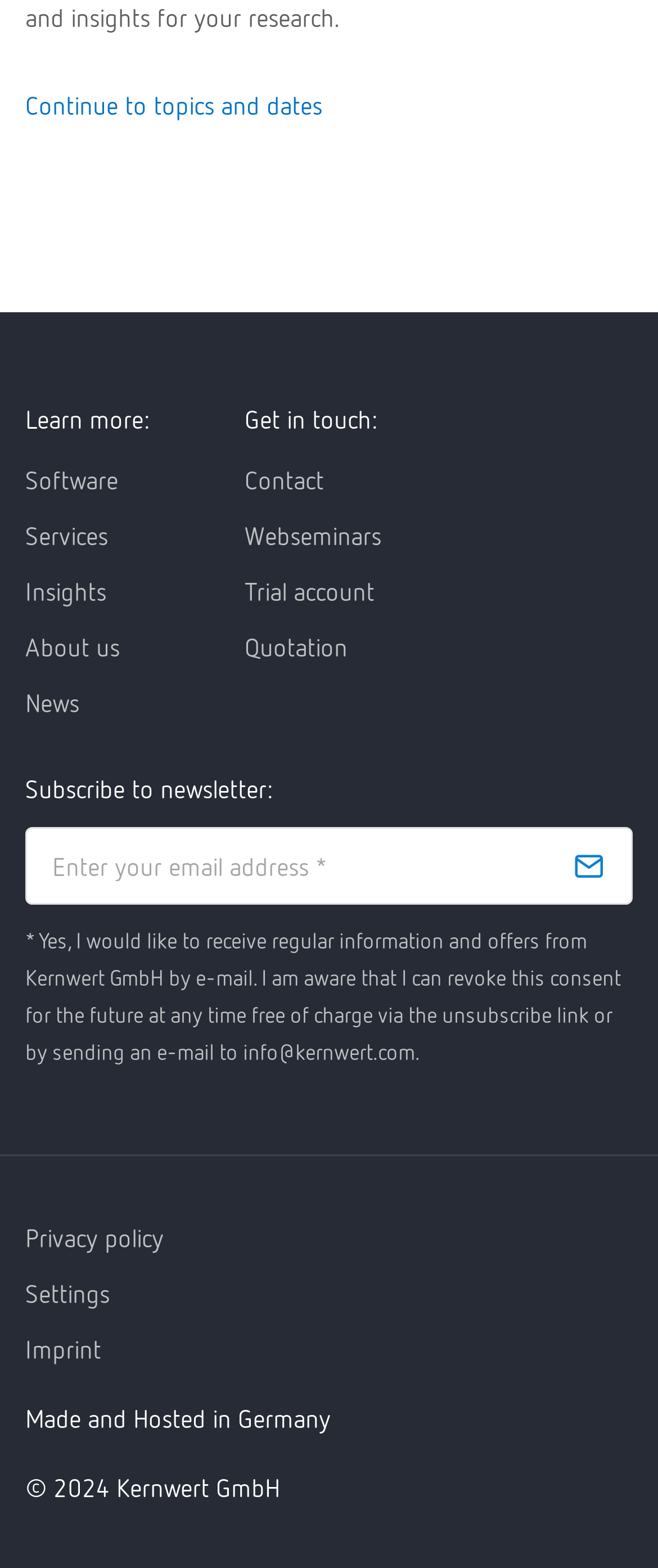Please identify the bounding box coordinates of the region to click in order to complete the task: "Click on 'Software'". The coordinates must be four float numbers between 0 and 1, specified as [left, top, right, bottom].

[0.038, 0.296, 0.179, 0.315]